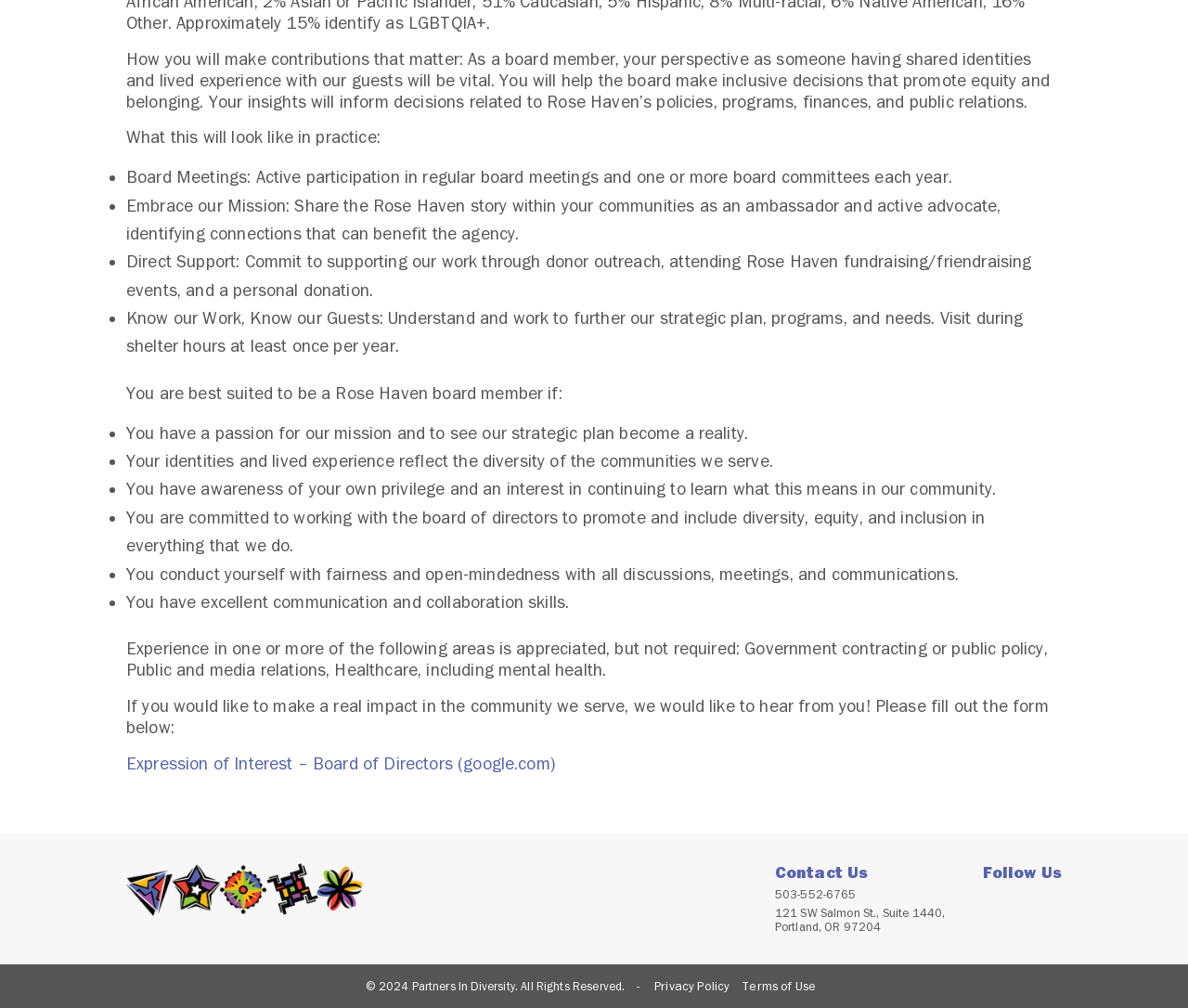Locate the UI element described by 503-552-6765 in the provided webpage screenshot. Return the bounding box coordinates in the format (top-left x, top-left y, bottom-right x, bottom-right y), ensuring all values are between 0 and 1.

[0.652, 0.88, 0.721, 0.894]